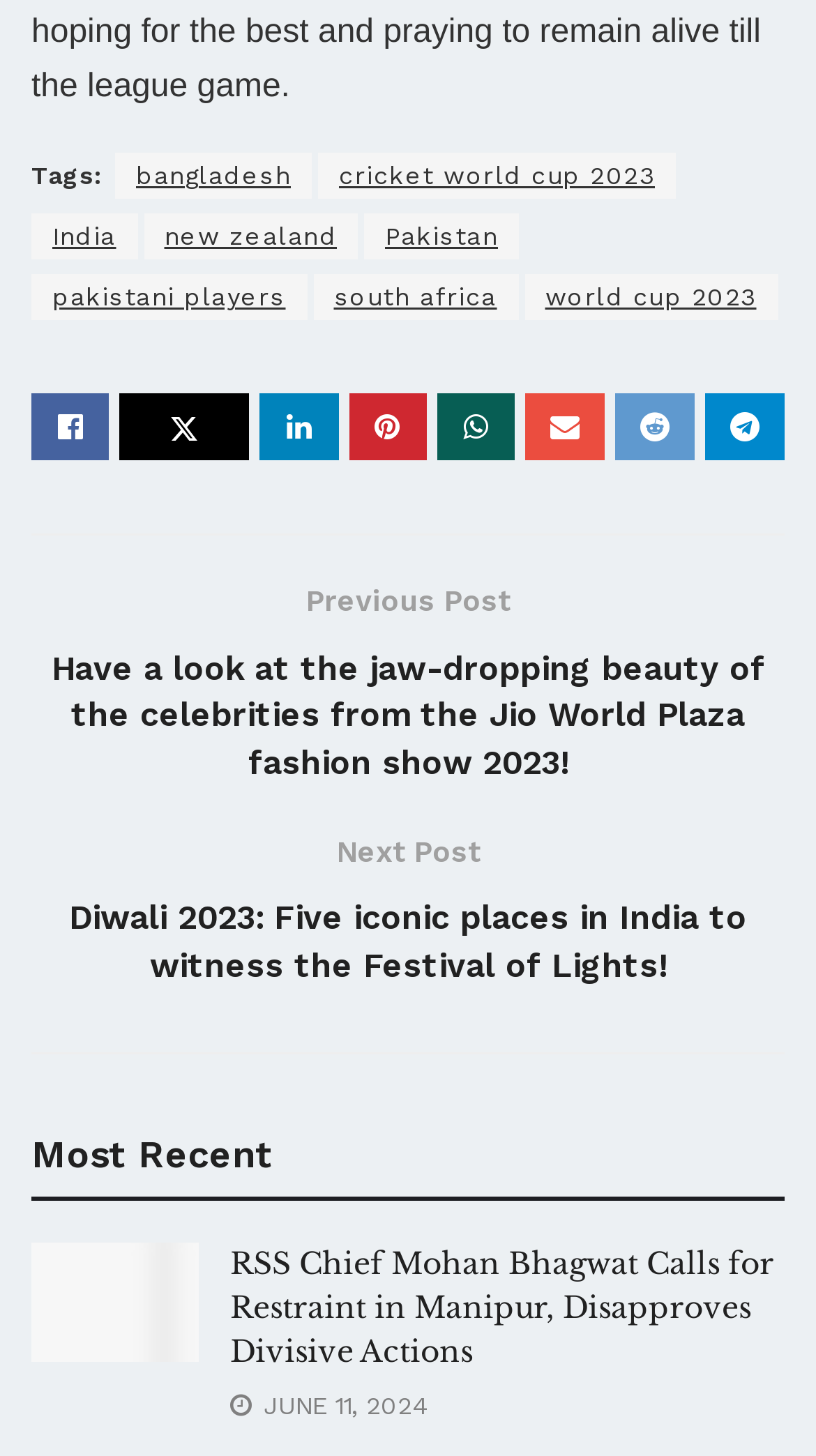Answer with a single word or phrase: 
What is the topic of the previous post?

Jio World Plaza fashion show 2023